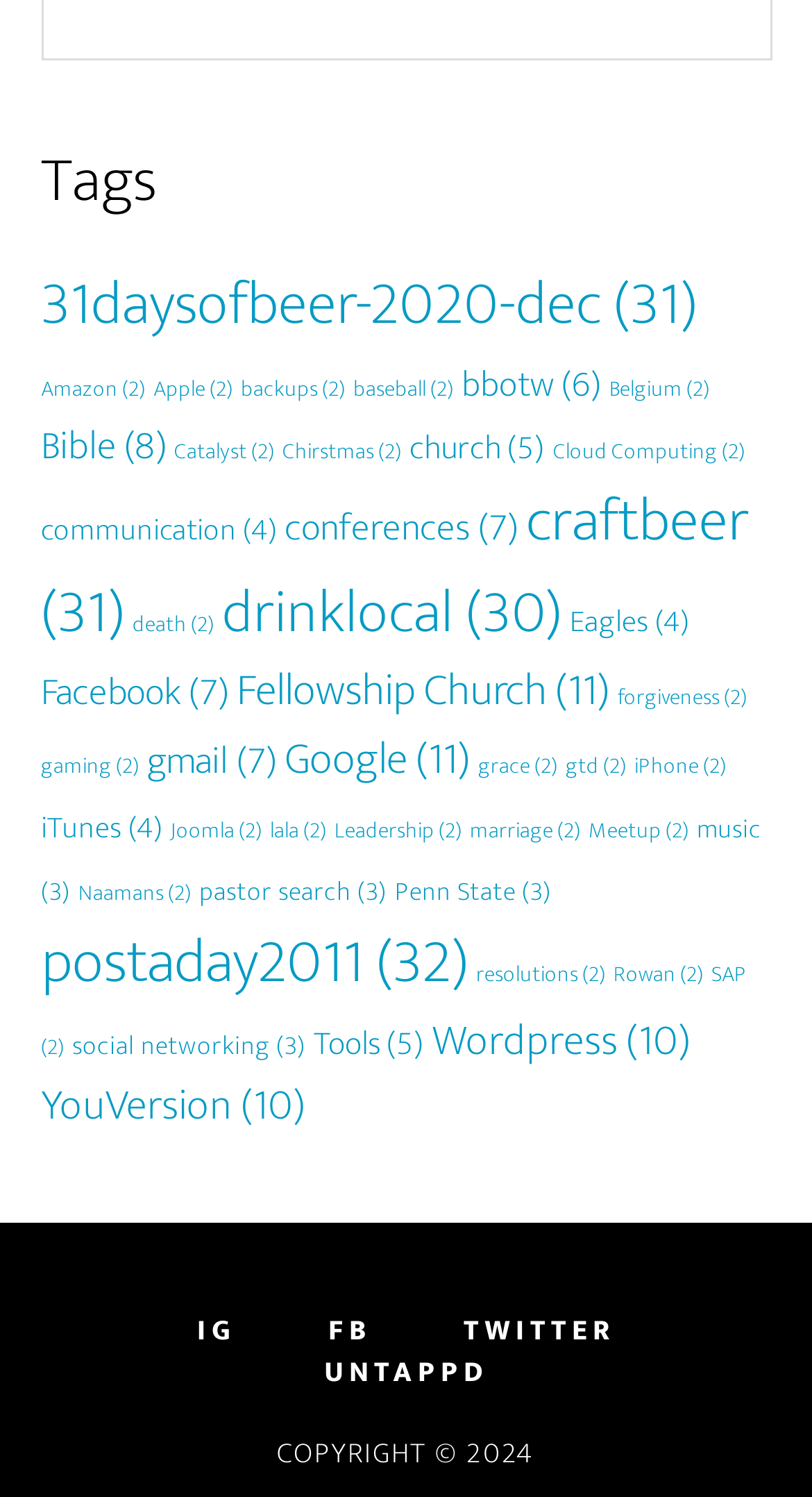Please find the bounding box coordinates of the element's region to be clicked to carry out this instruction: "Check the 'YouVersion' section".

[0.05, 0.715, 0.376, 0.762]